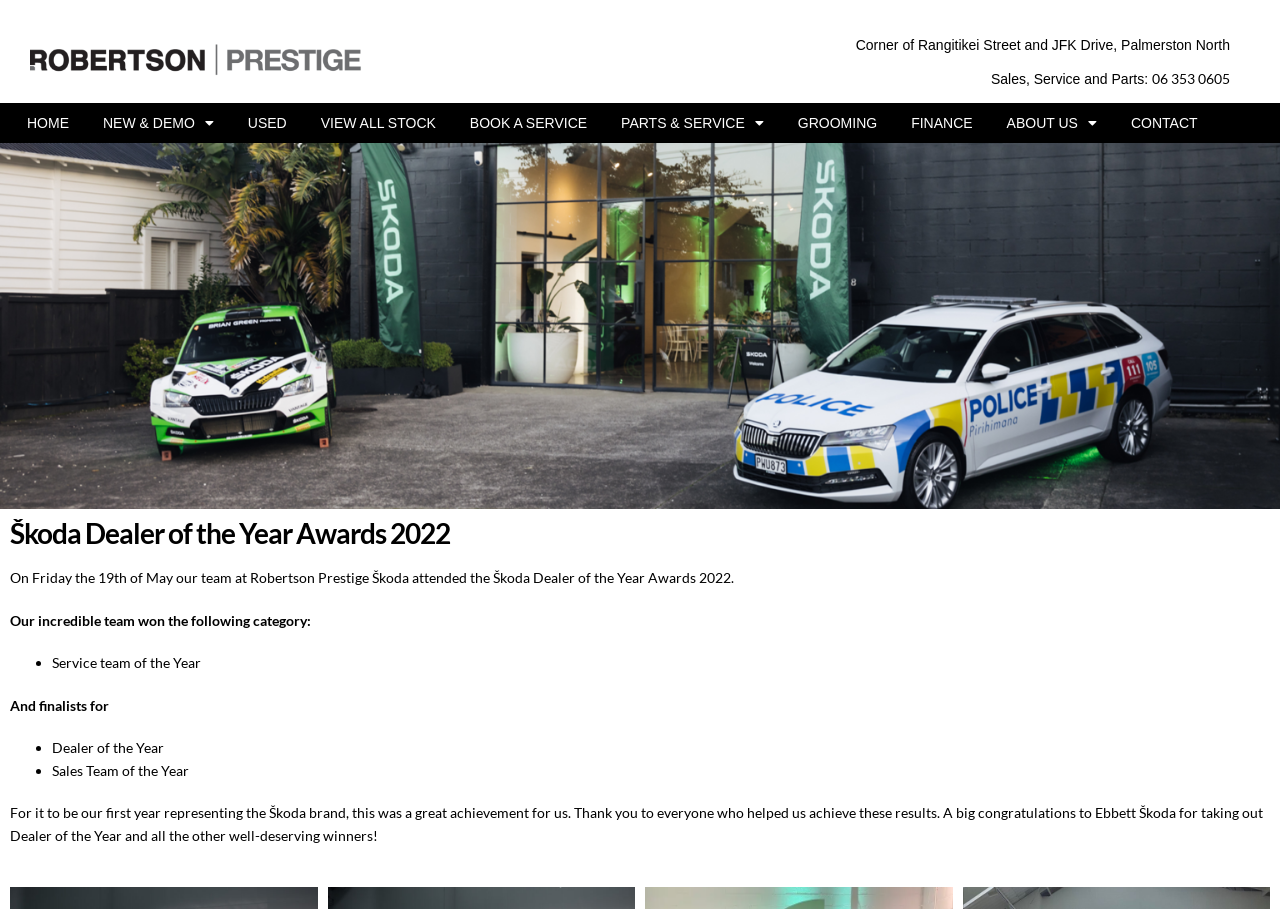Please locate the bounding box coordinates of the region I need to click to follow this instruction: "Subscribe to the email list".

None